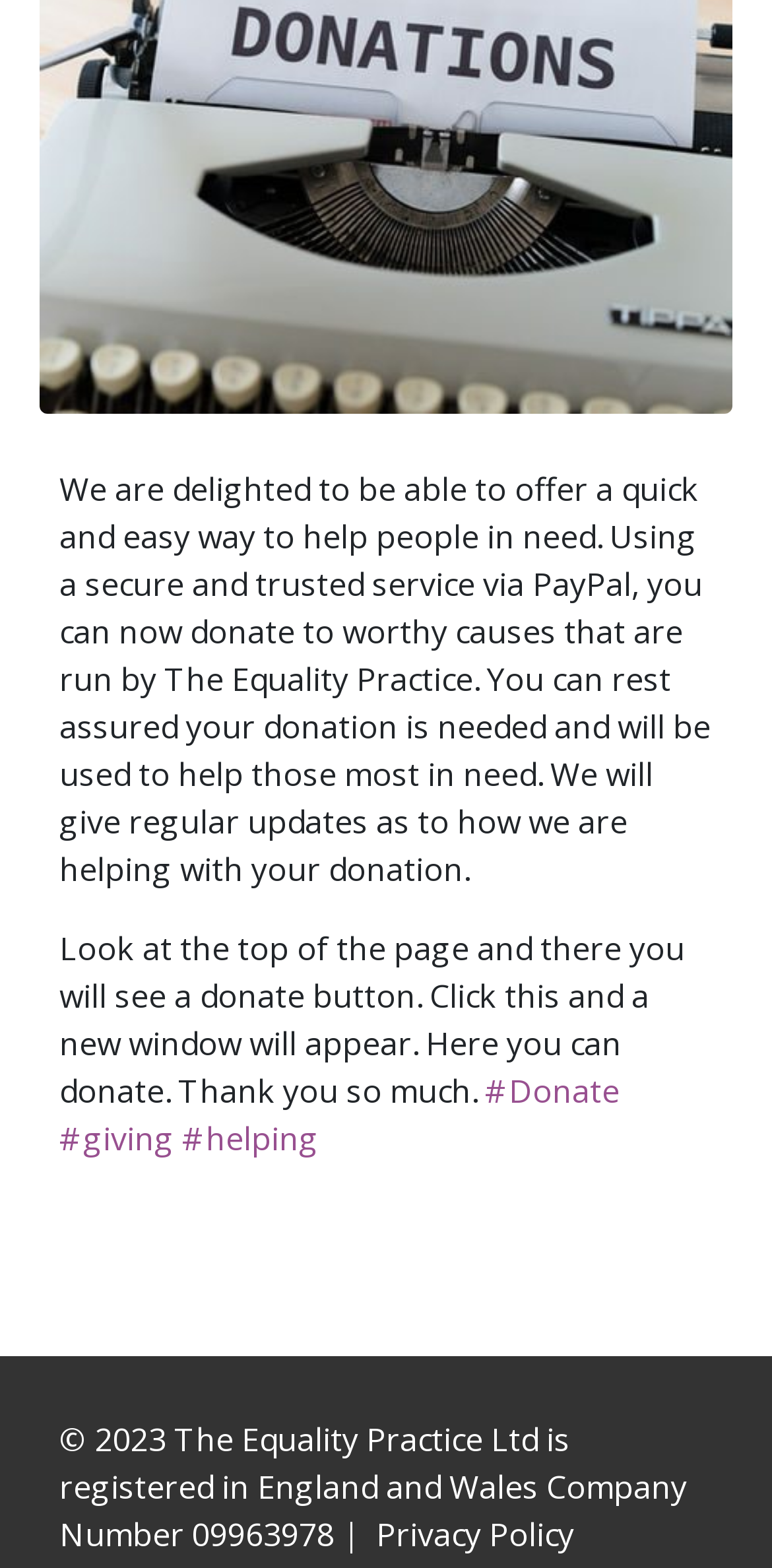Answer the following in one word or a short phrase: 
How can I donate to a worthy cause?

Click the donate button